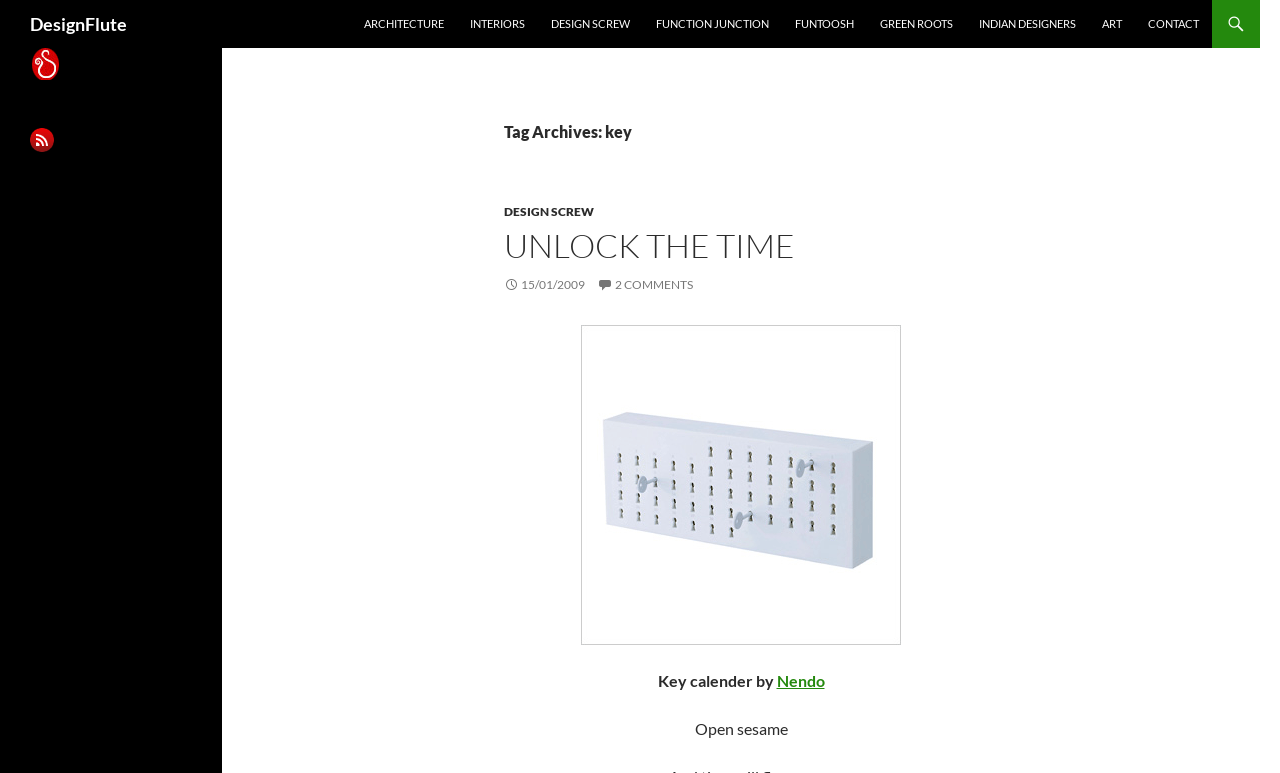Determine the bounding box coordinates of the section to be clicked to follow the instruction: "view UNLOCK THE TIME". The coordinates should be given as four float numbers between 0 and 1, formatted as [left, top, right, bottom].

[0.394, 0.291, 0.621, 0.344]